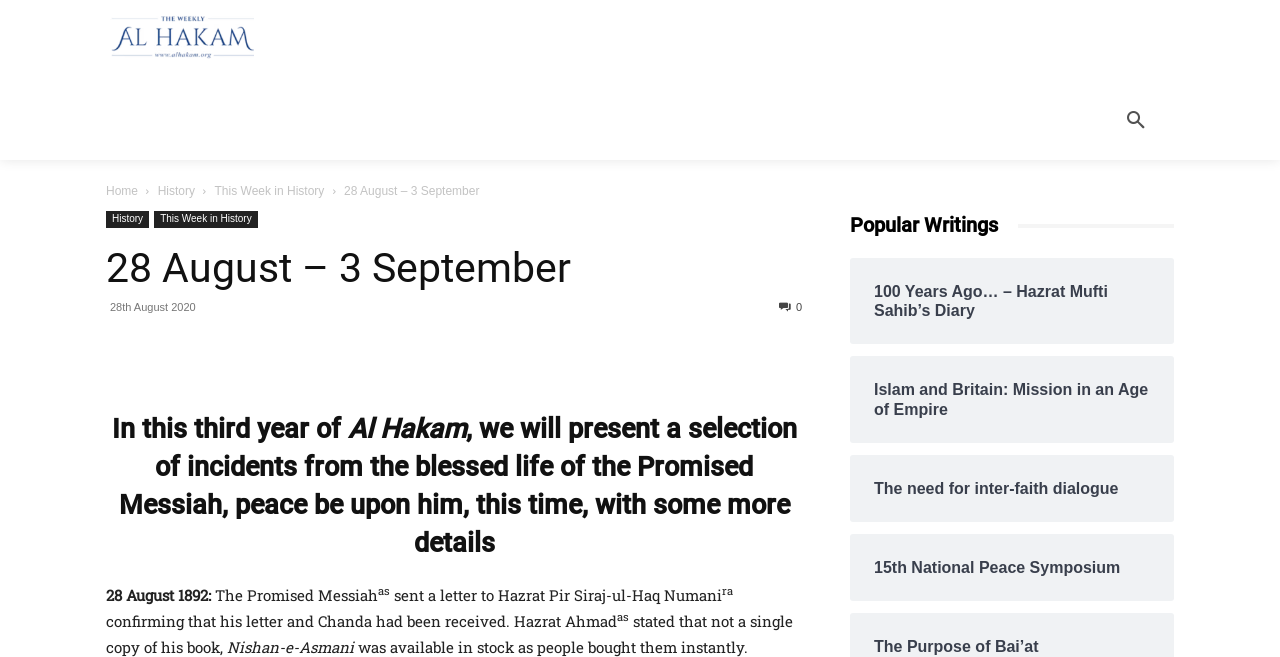Please extract and provide the main headline of the webpage.

28 August – 3 September